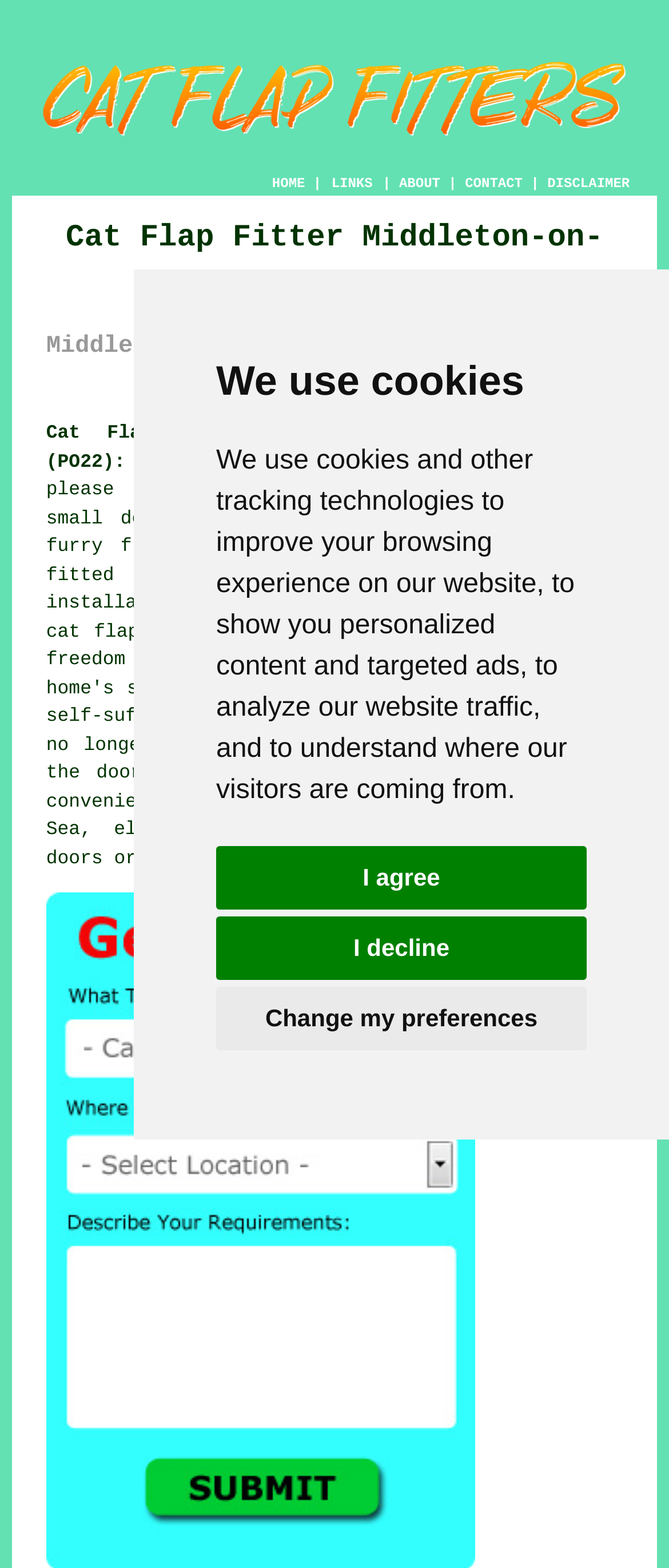What is the main topic of this webpage?
Offer a detailed and exhaustive answer to the question.

Based on the webpage content, the main topic is about cat flap installation, specifically in the Middleton-on-Sea area of West Sussex. This is evident from the heading 'Cat Flap Fitter Middleton-on-Sea' and the description 'Allowing cats to come and go as they please without human assistance'.